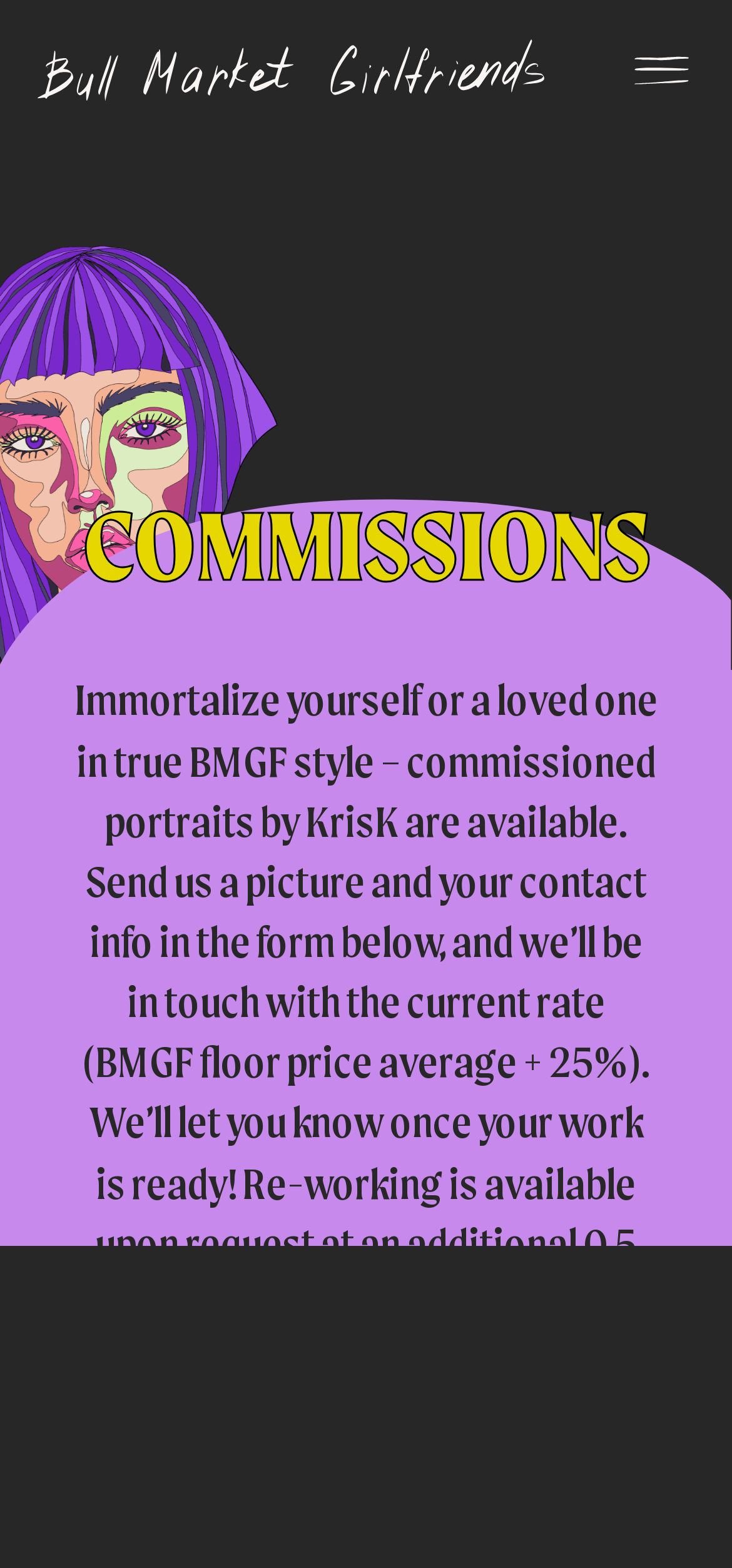Provide a short, one-word or phrase answer to the question below:
Who is the artist creating the commissioned portraits?

KrisK